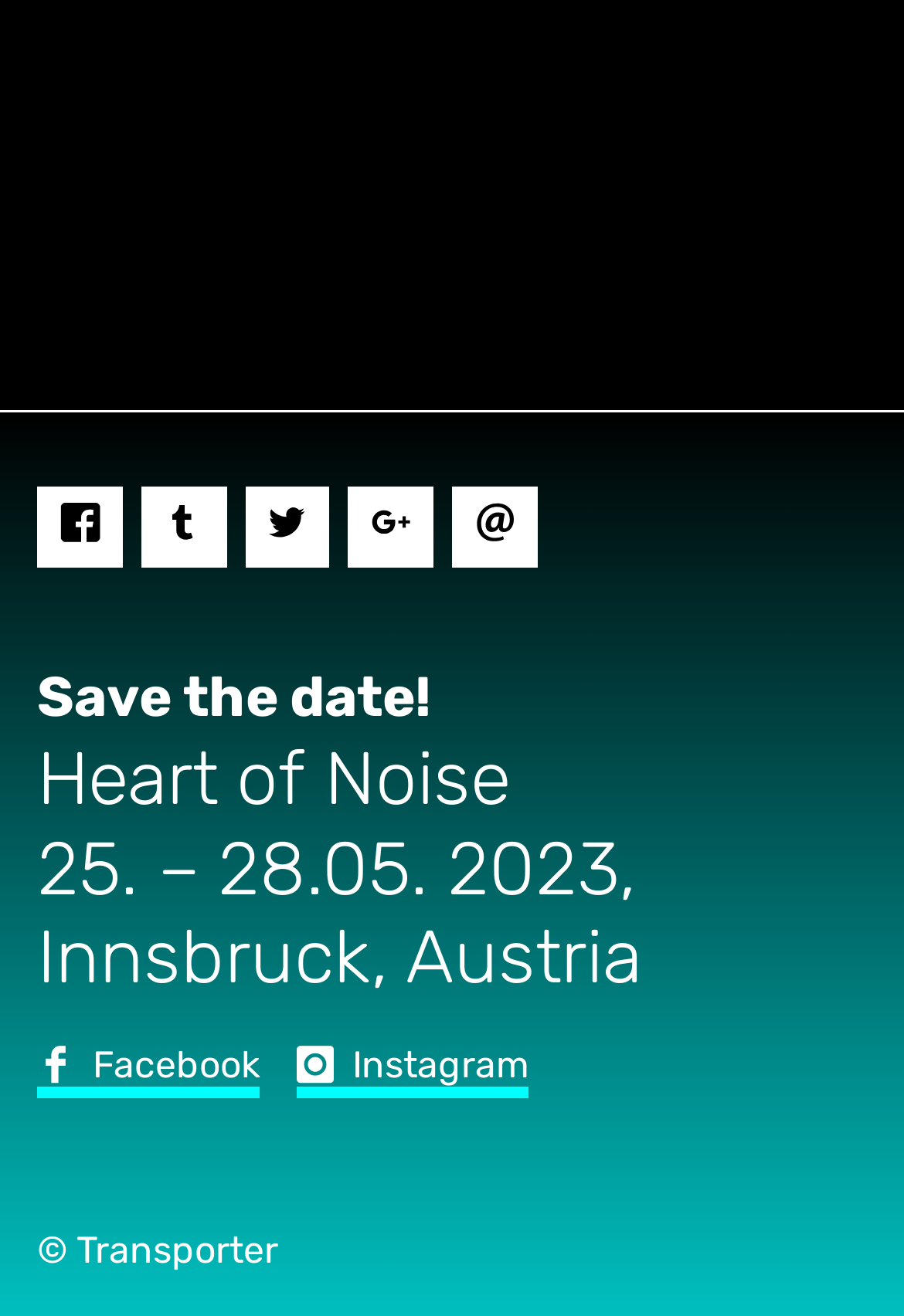Find the bounding box coordinates of the element you need to click on to perform this action: 'Save the date'. The coordinates should be represented by four float values between 0 and 1, in the format [left, top, right, bottom].

[0.041, 0.504, 0.959, 0.558]